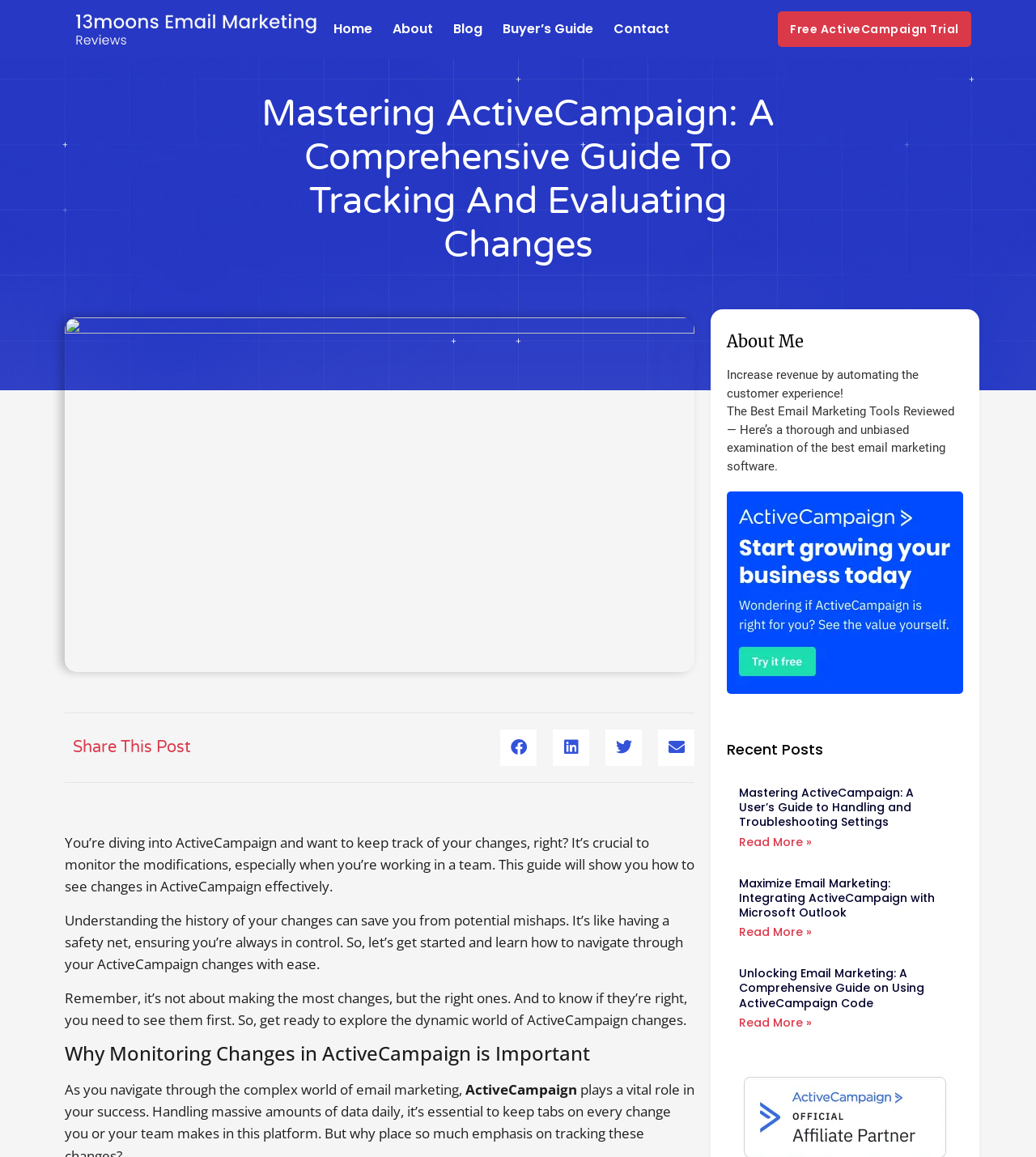How many recent posts are listed on the webpage?
Please elaborate on the answer to the question with detailed information.

I counted the articles in the 'Recent Posts' section and found three recent posts: 'Mastering ActiveCampaign: A User’s Guide to Handling and Troubleshooting Settings', 'Maximize Email Marketing: Integrating ActiveCampaign with Microsoft Outlook', and 'Unlocking Email Marketing: A Comprehensive Guide on Using ActiveCampaign Code'.